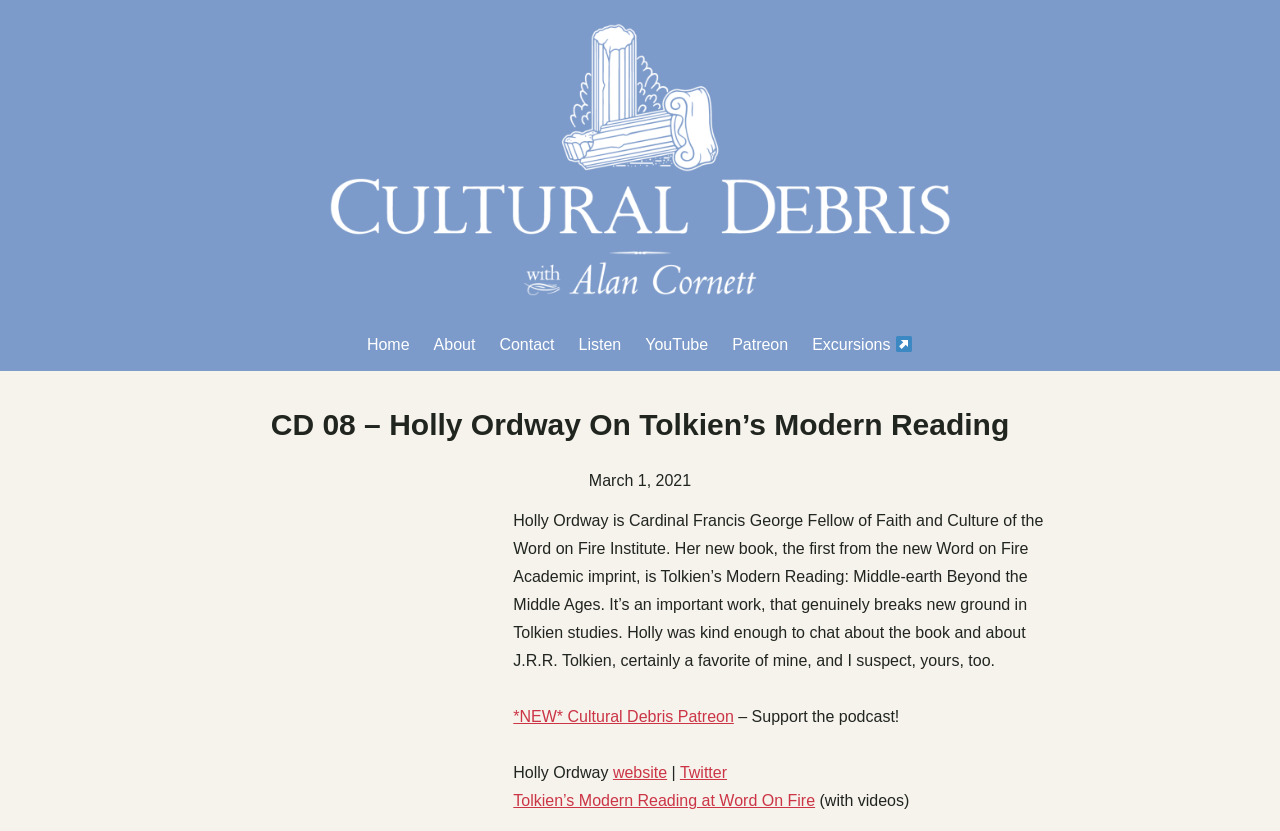What is the name of the podcast?
Look at the webpage screenshot and answer the question with a detailed explanation.

I determined the answer by looking at the root element's text, which is 'CD 08 – Holly Ordway On Tolkien’s Modern Reading – Cultural Debris Podcast'. The last part of the text is the name of the podcast.